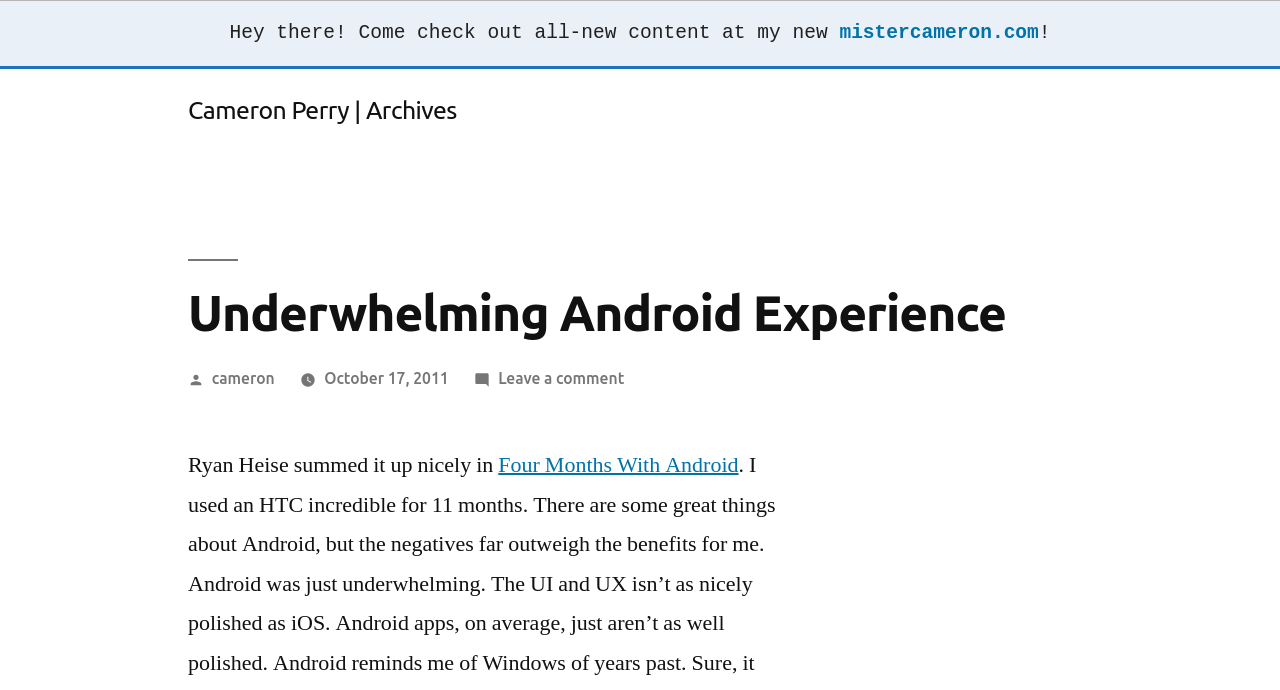What is the date of the post?
Using the details shown in the screenshot, provide a comprehensive answer to the question.

The date of the post can be determined by looking at the link 'October 17, 2011', which is located near the 'Posted by' text and the author's name.